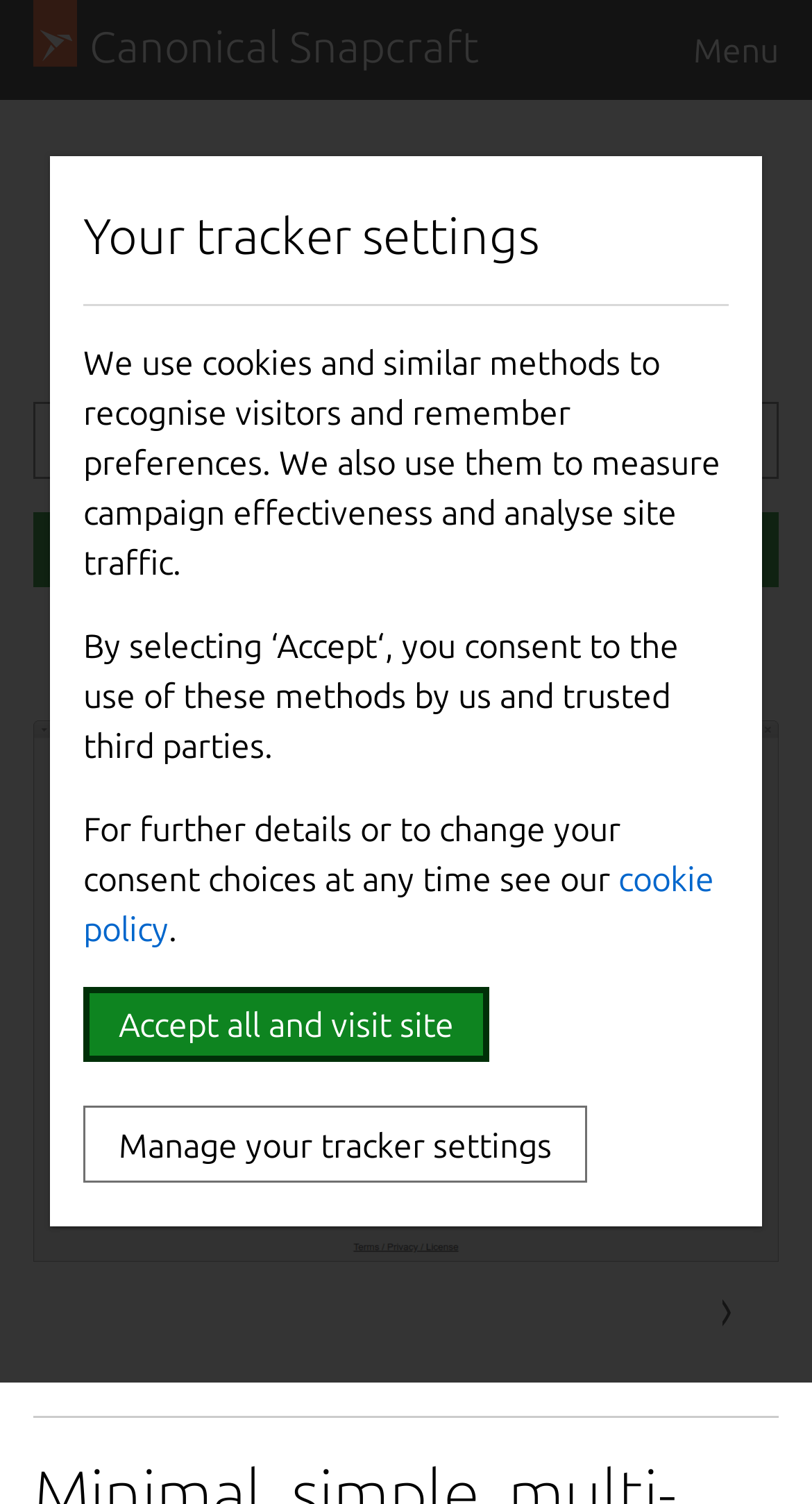Provide a short, one-word or phrase answer to the question below:
What is the latest version of Quadrix?

1.7.2